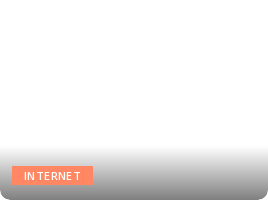Does the background get lighter or darker towards the bottom?
Please provide a detailed answer to the question.

The background fades to a darker shade towards the bottom, imparting a sense of depth and modernity likely intended to appeal to an audience interested in internet-based content or technology discussions.